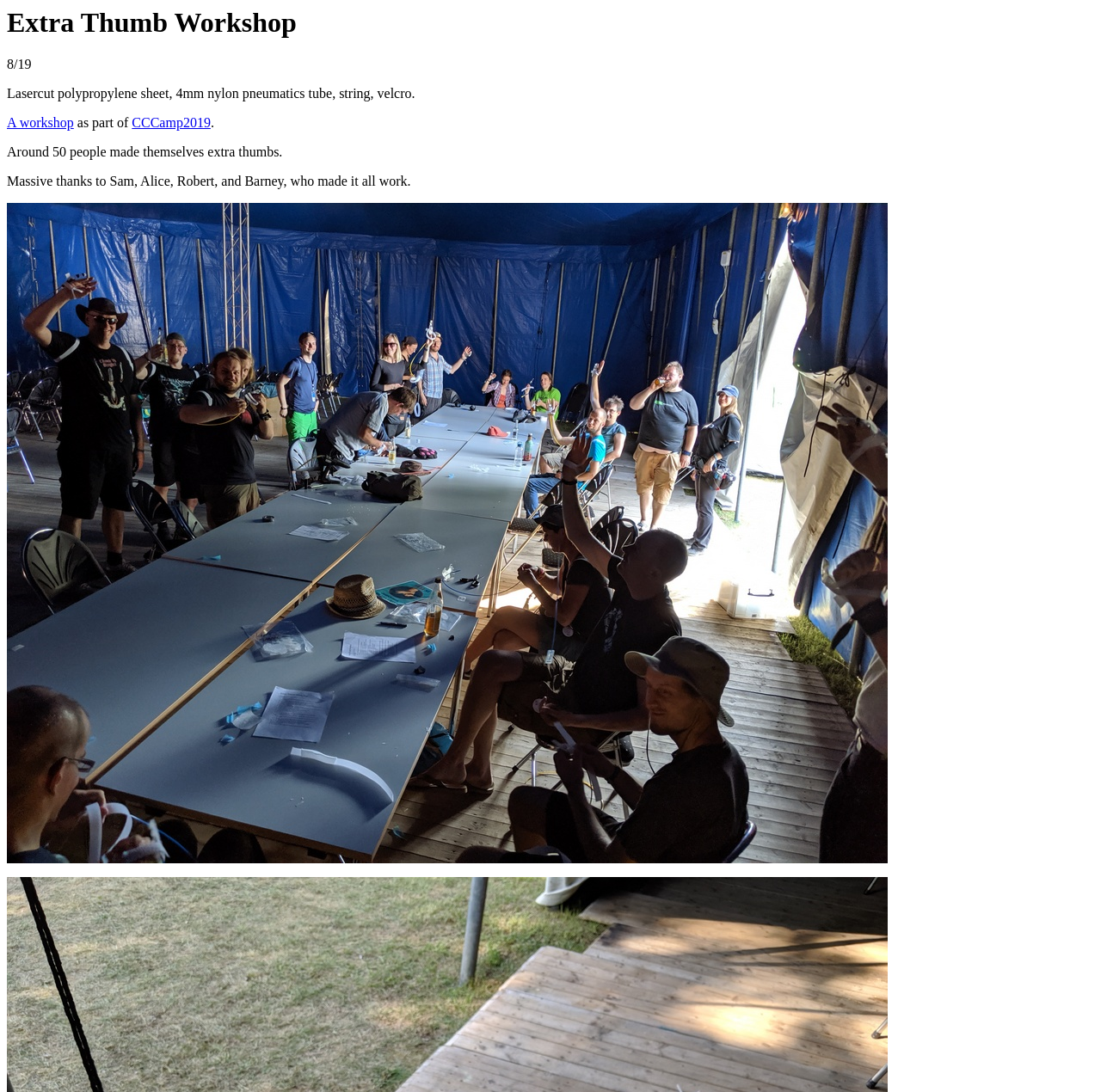What is the size of the image on the webpage?
Give a detailed and exhaustive answer to the question.

The image has a bounding box with coordinates [0.006, 0.186, 0.806, 0.791], which indicates that it occupies a significant portion of the webpage, making it a large image.